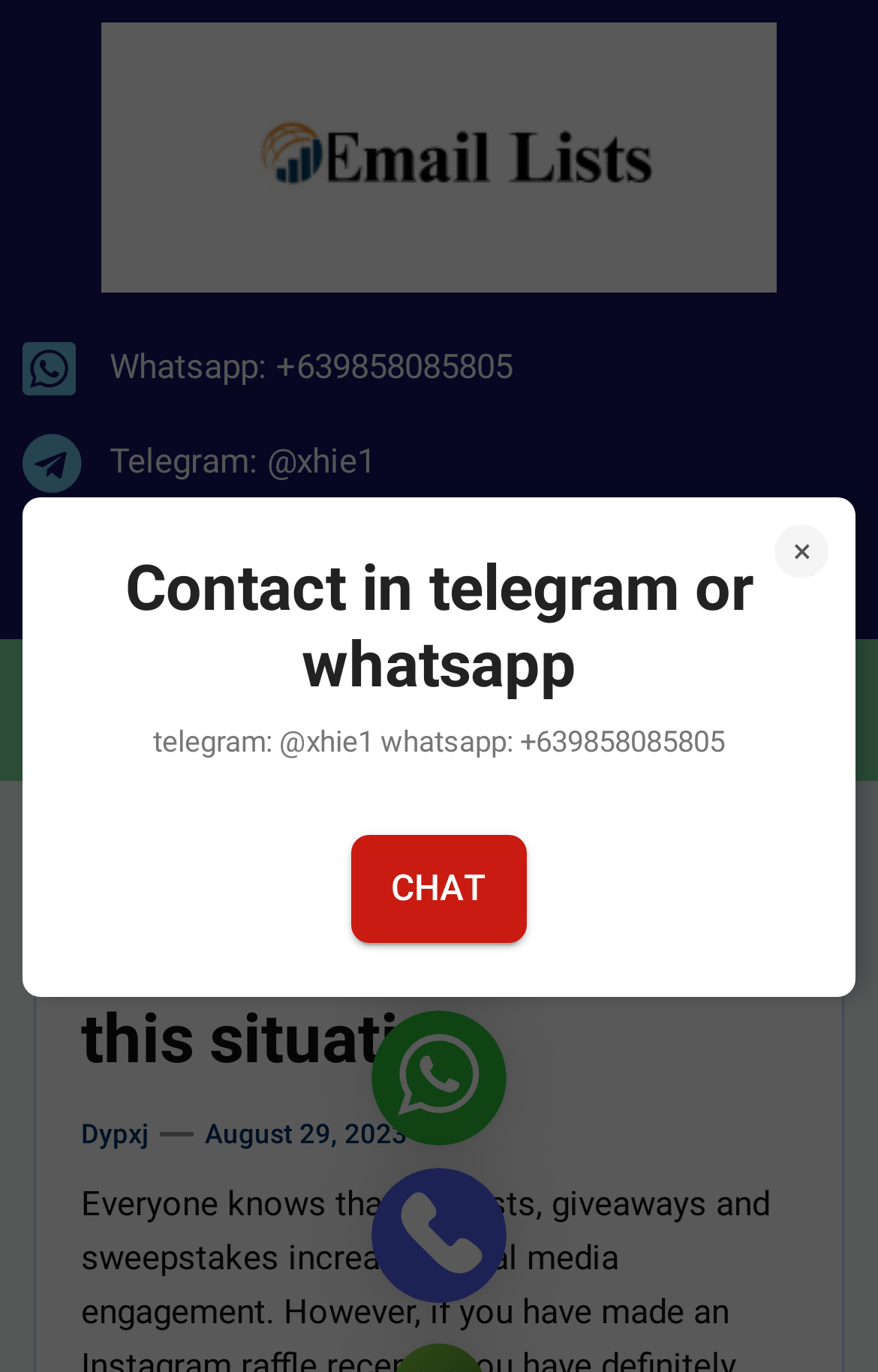Identify and provide the bounding box for the element described by: "Menu".

[0.458, 0.482, 0.542, 0.536]